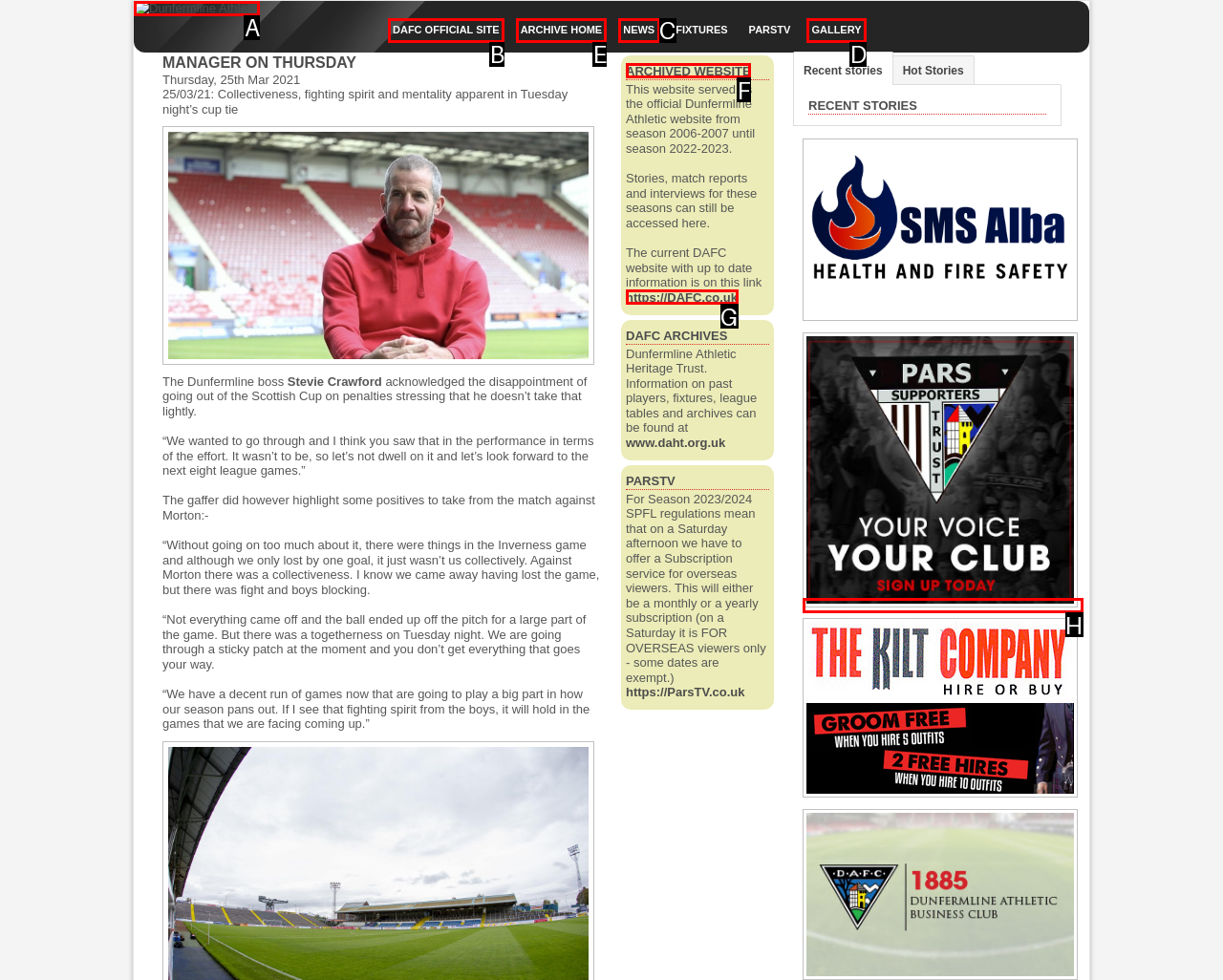Identify the letter of the UI element you should interact with to perform the task: Visit the ARCHIVE HOME page
Reply with the appropriate letter of the option.

E